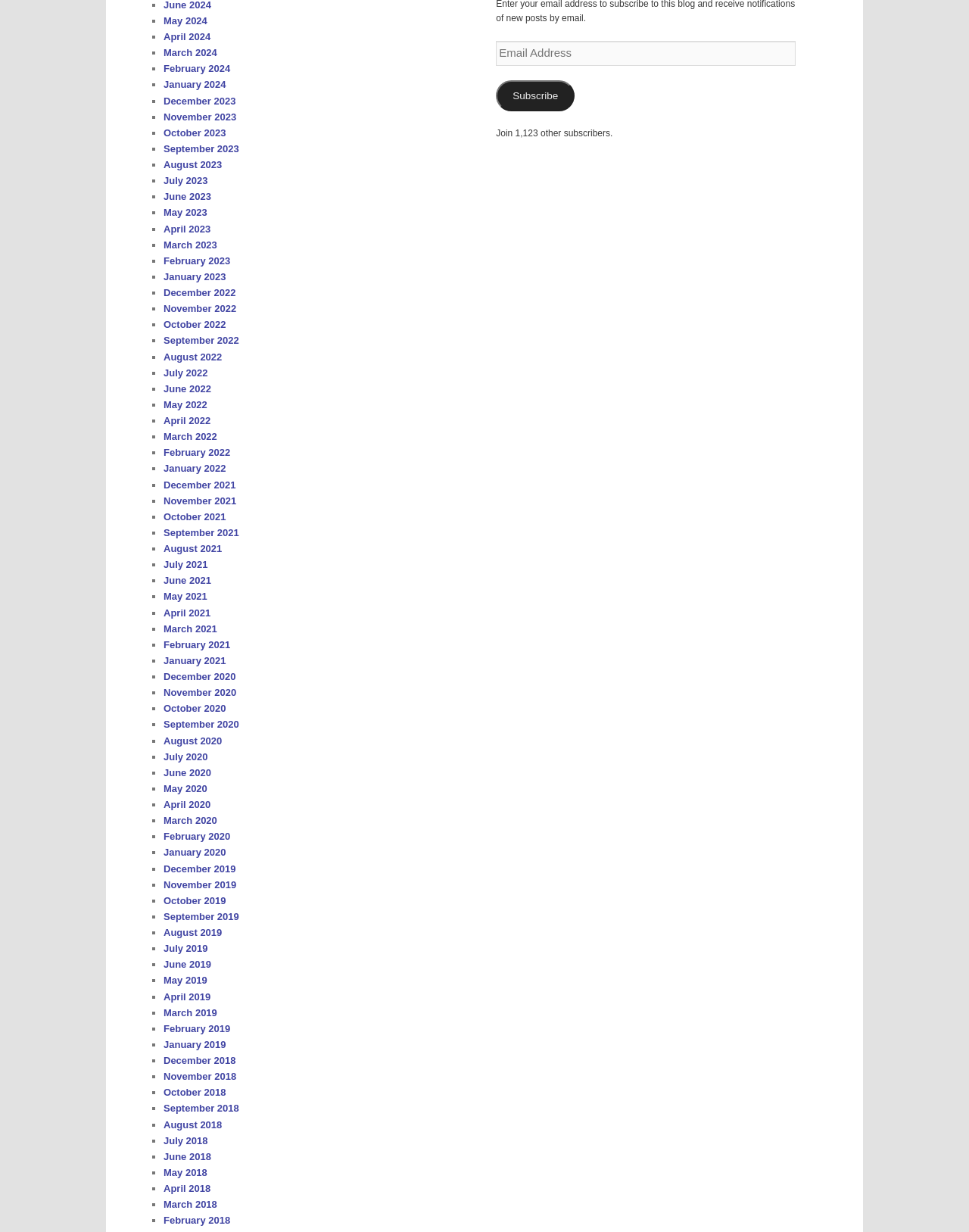Identify the bounding box coordinates for the UI element described as: "Subscribe". The coordinates should be provided as four floats between 0 and 1: [left, top, right, bottom].

[0.512, 0.065, 0.593, 0.09]